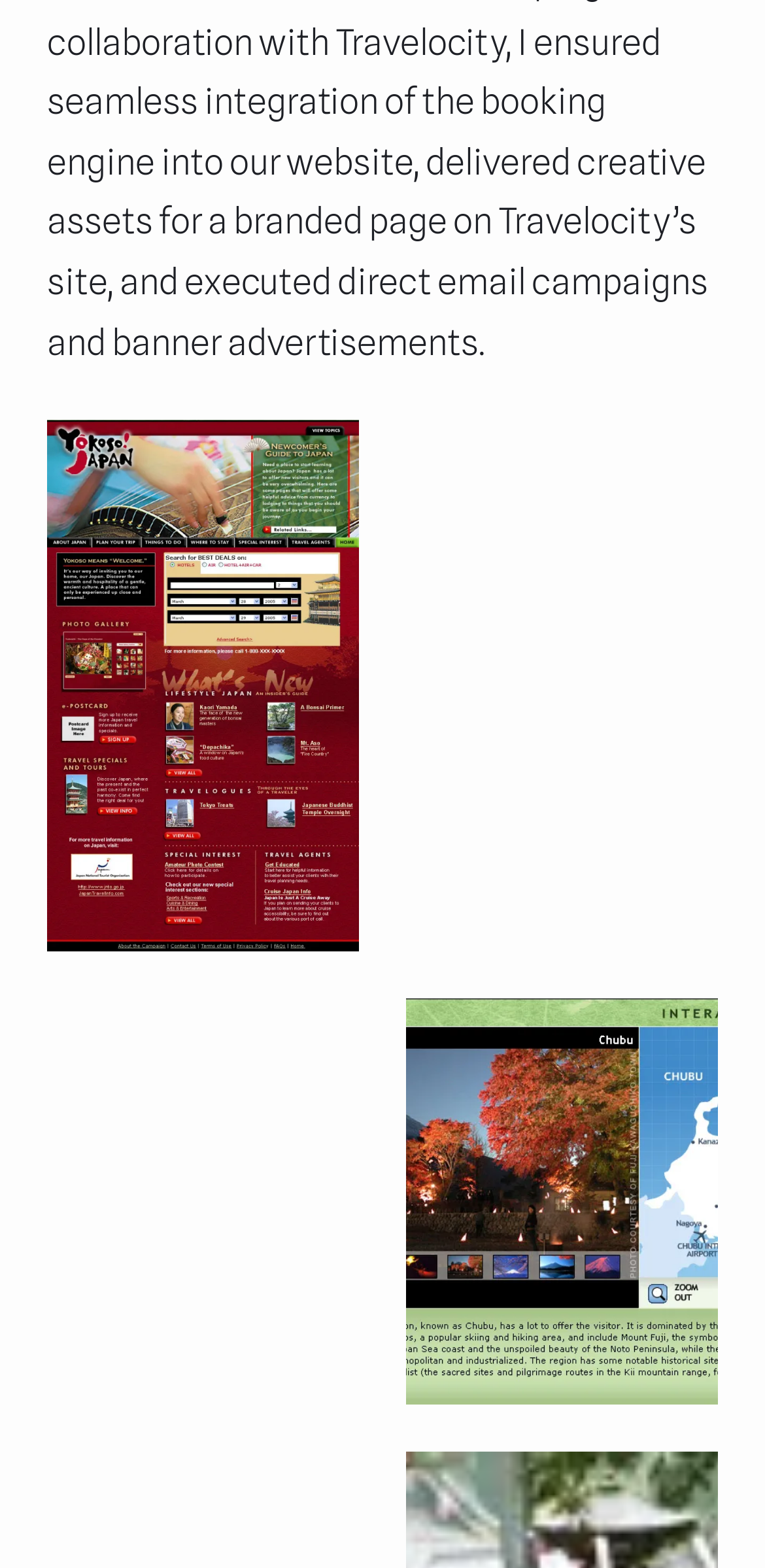Provide your answer to the question using just one word or phrase: What is the topic of the third section?

Travelogue